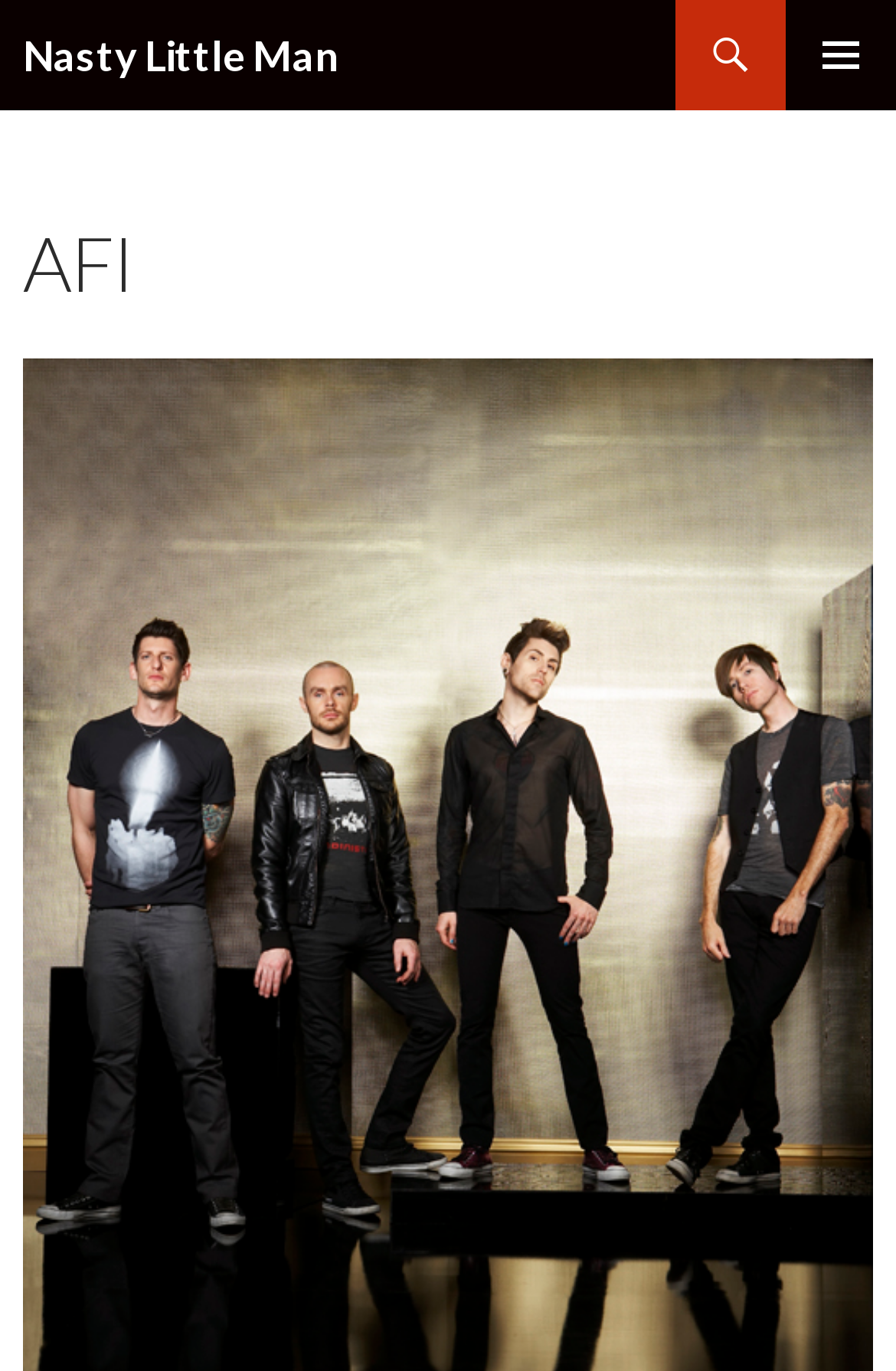Determine the bounding box for the described UI element: "Primary Menu".

[0.877, 0.0, 1.0, 0.08]